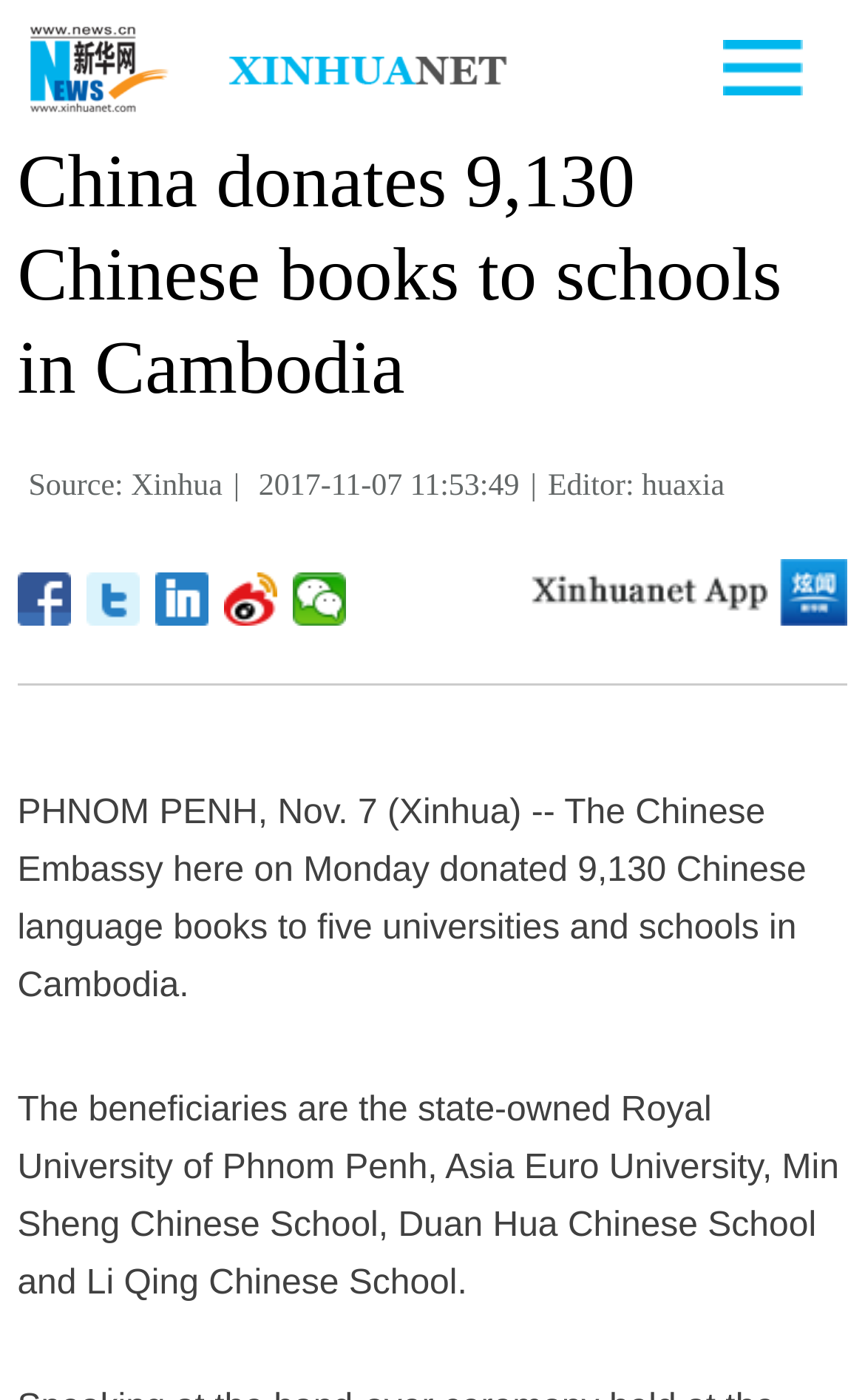Give a one-word or one-phrase response to the question:
Who is the editor of the article?

huaxia